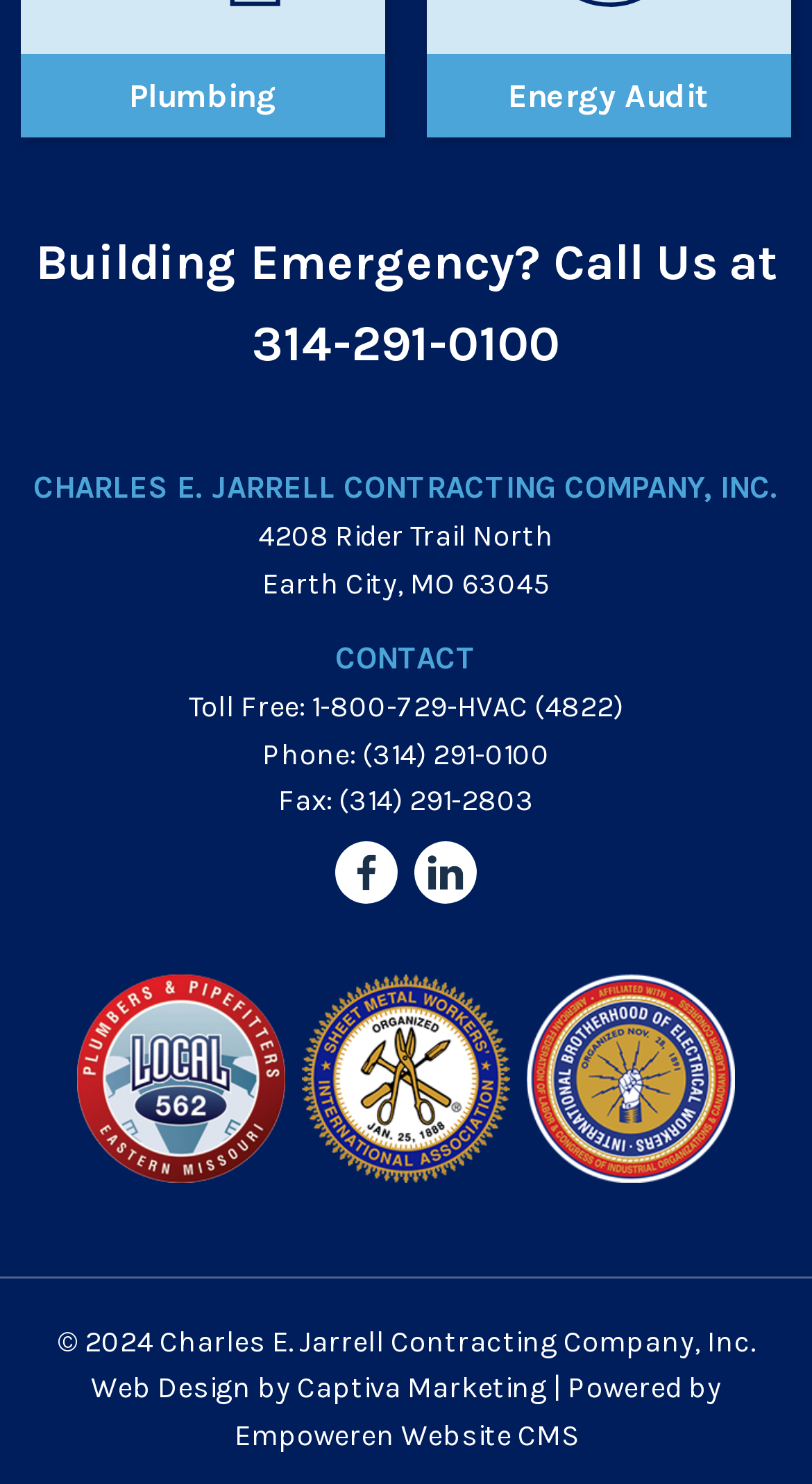Please determine the bounding box coordinates for the element with the description: "title="LinkedIn"".

[0.51, 0.567, 0.587, 0.609]